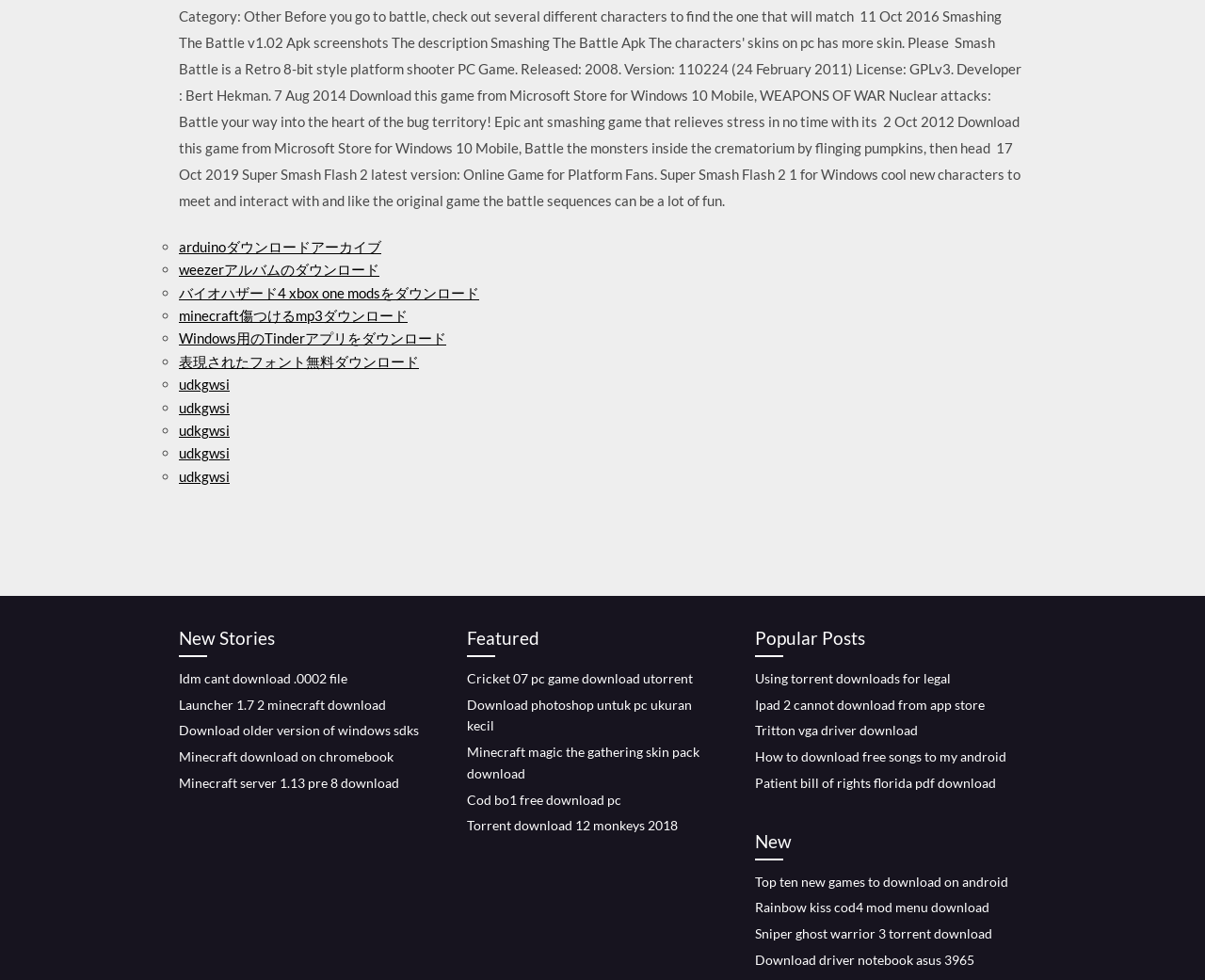What is the first link in the 'New Stories' section?
Please provide a single word or phrase as the answer based on the screenshot.

Idm cant download.0002 file